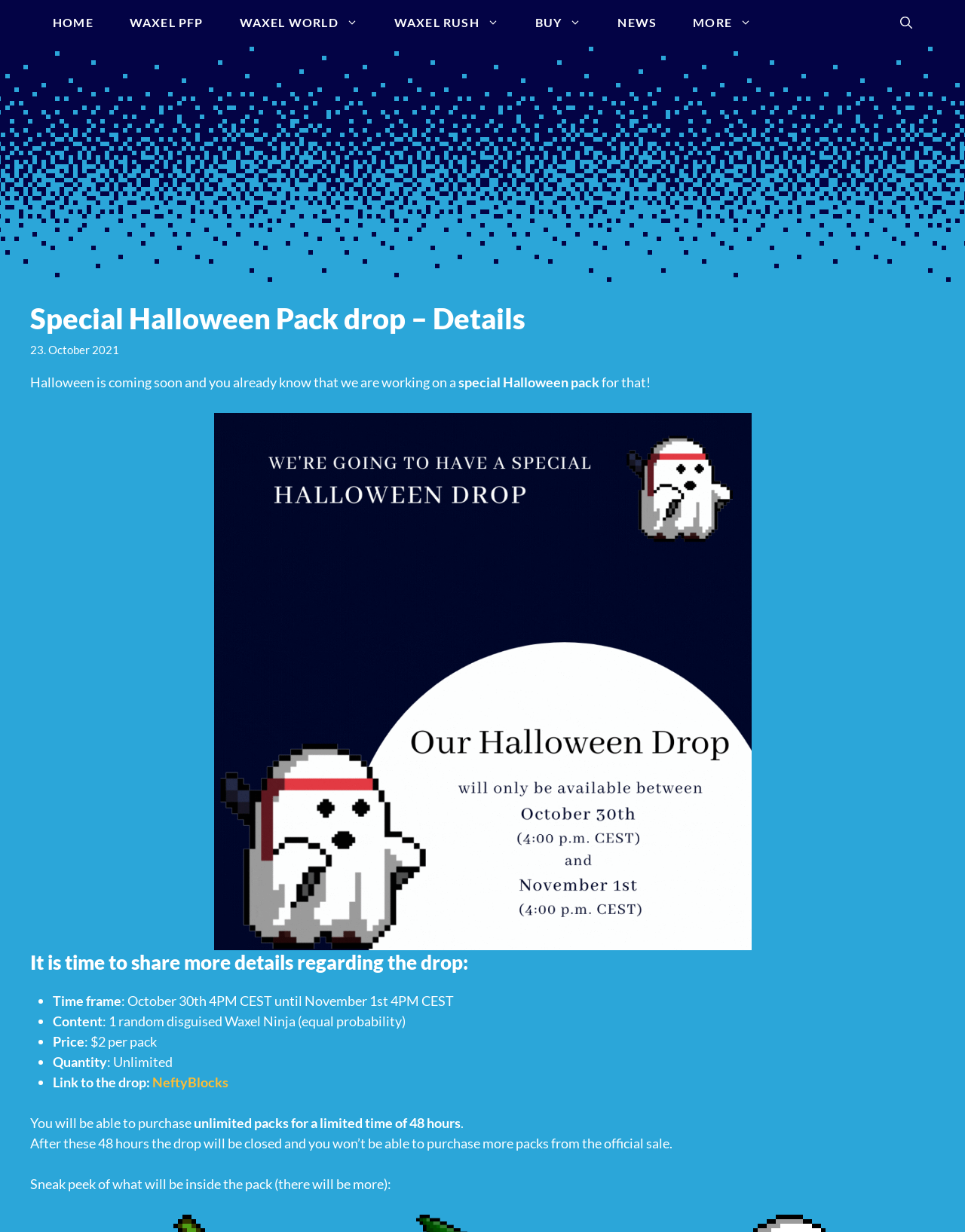Find the bounding box coordinates of the area that needs to be clicked in order to achieve the following instruction: "View 'Recent Posts'". The coordinates should be specified as four float numbers between 0 and 1, i.e., [left, top, right, bottom].

None